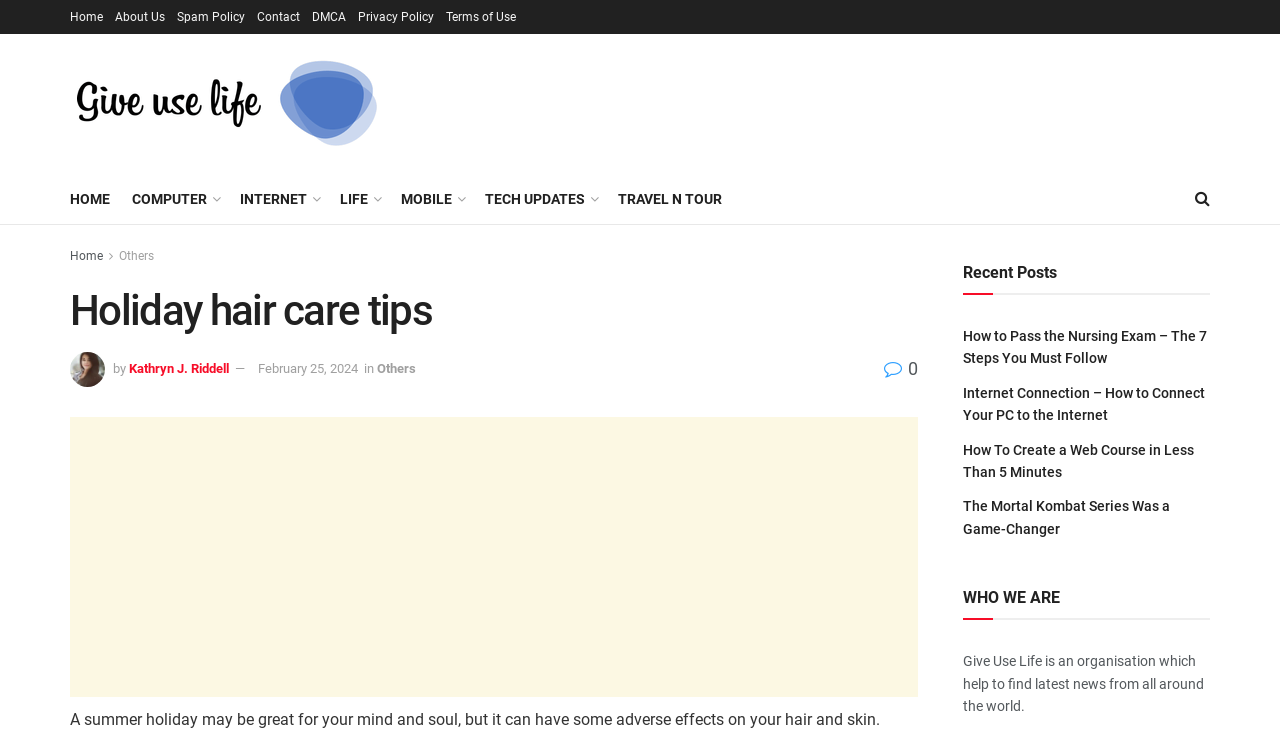What is the name of the website?
Answer the question with as much detail as you can, using the image as a reference.

I determined the name of the website by looking at the root element 'Holiday hair care tips - Give Use Life' and the link 'Give Use Life' with the image 'Give Use Life' which suggests that 'Give Use Life' is the name of the website.